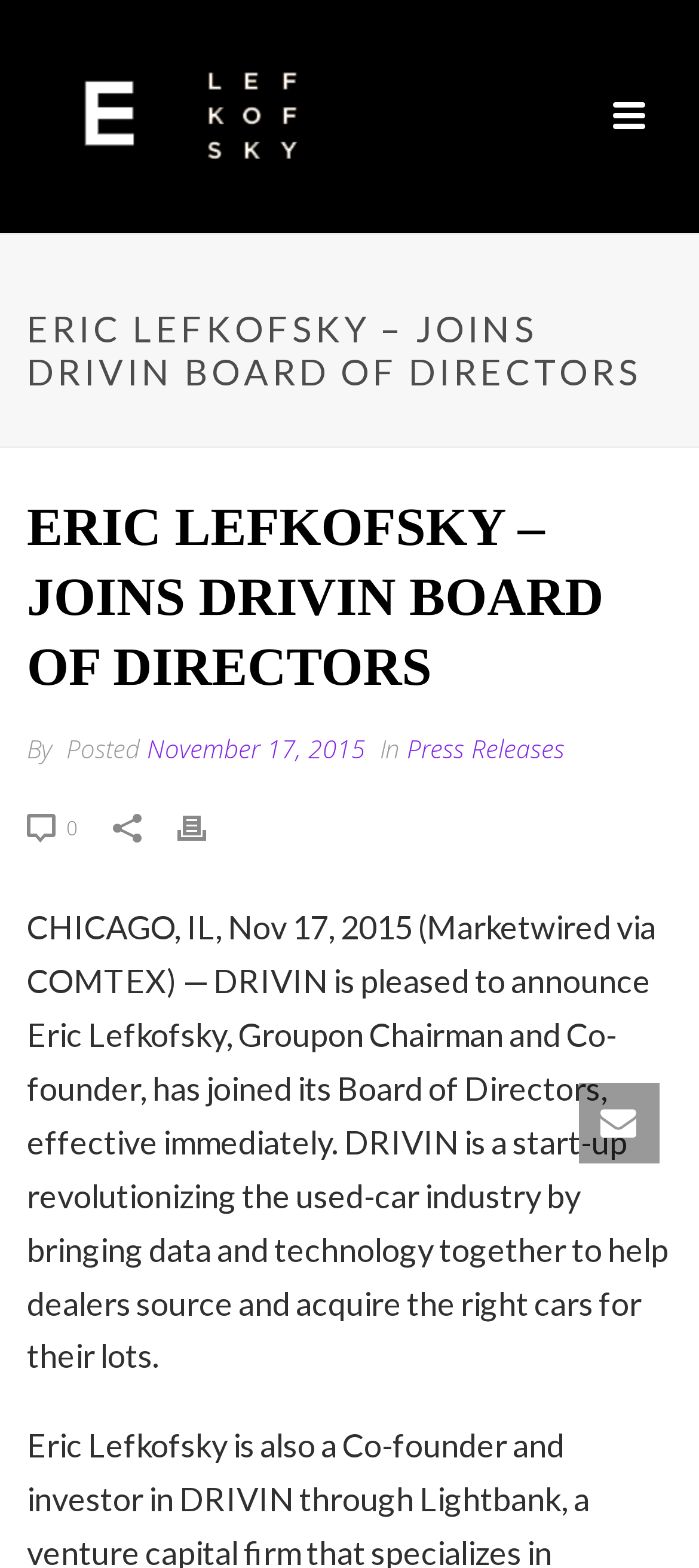What is the date of the press release?
Please give a detailed and thorough answer to the question, covering all relevant points.

I found the answer by looking at the link 'November 17, 2015' which is a child of the time element and has a bounding box coordinate of [0.21, 0.466, 0.523, 0.488].